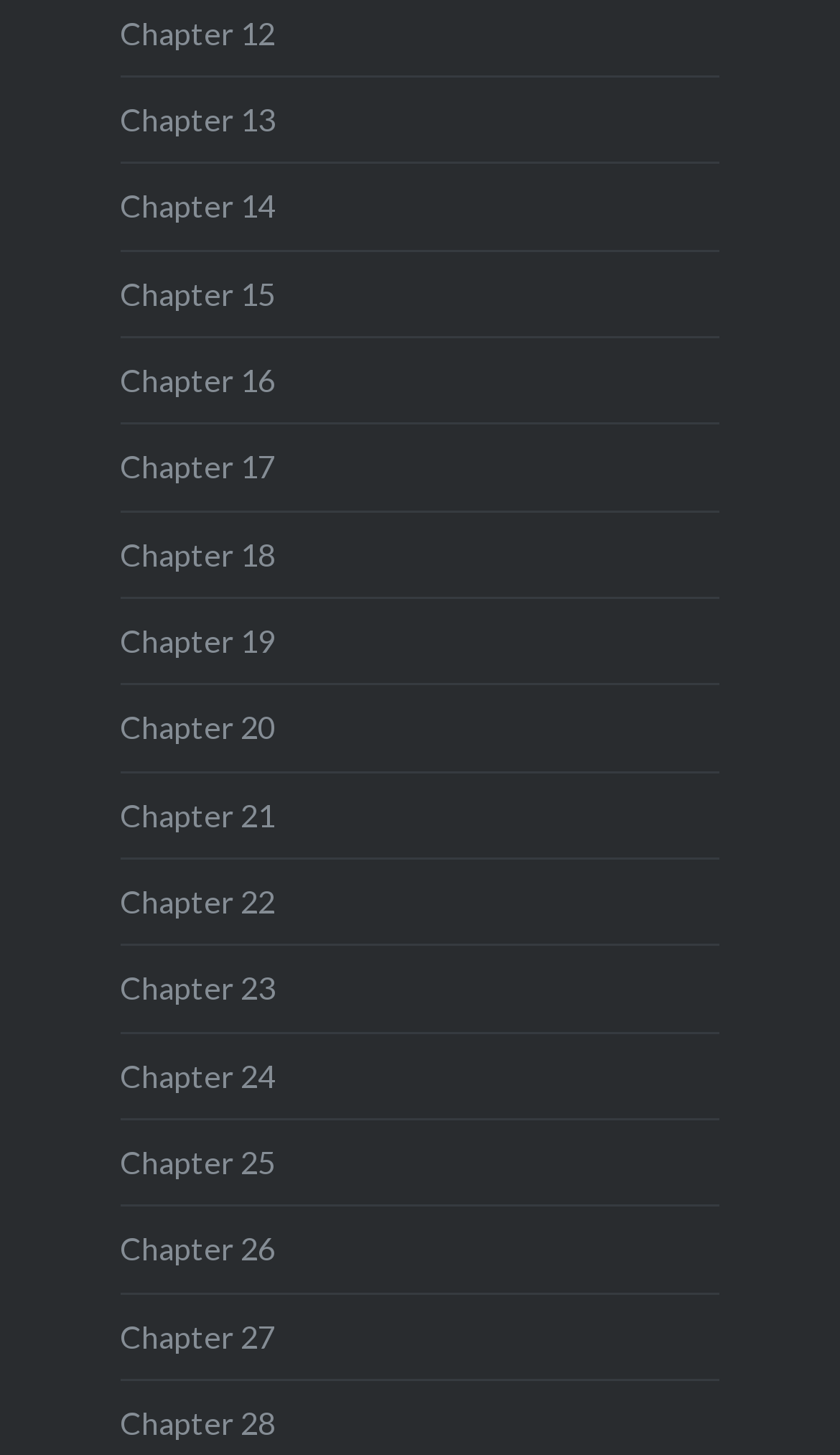Identify the bounding box coordinates for the element you need to click to achieve the following task: "View product details". The coordinates must be four float values ranging from 0 to 1, formatted as [left, top, right, bottom].

None